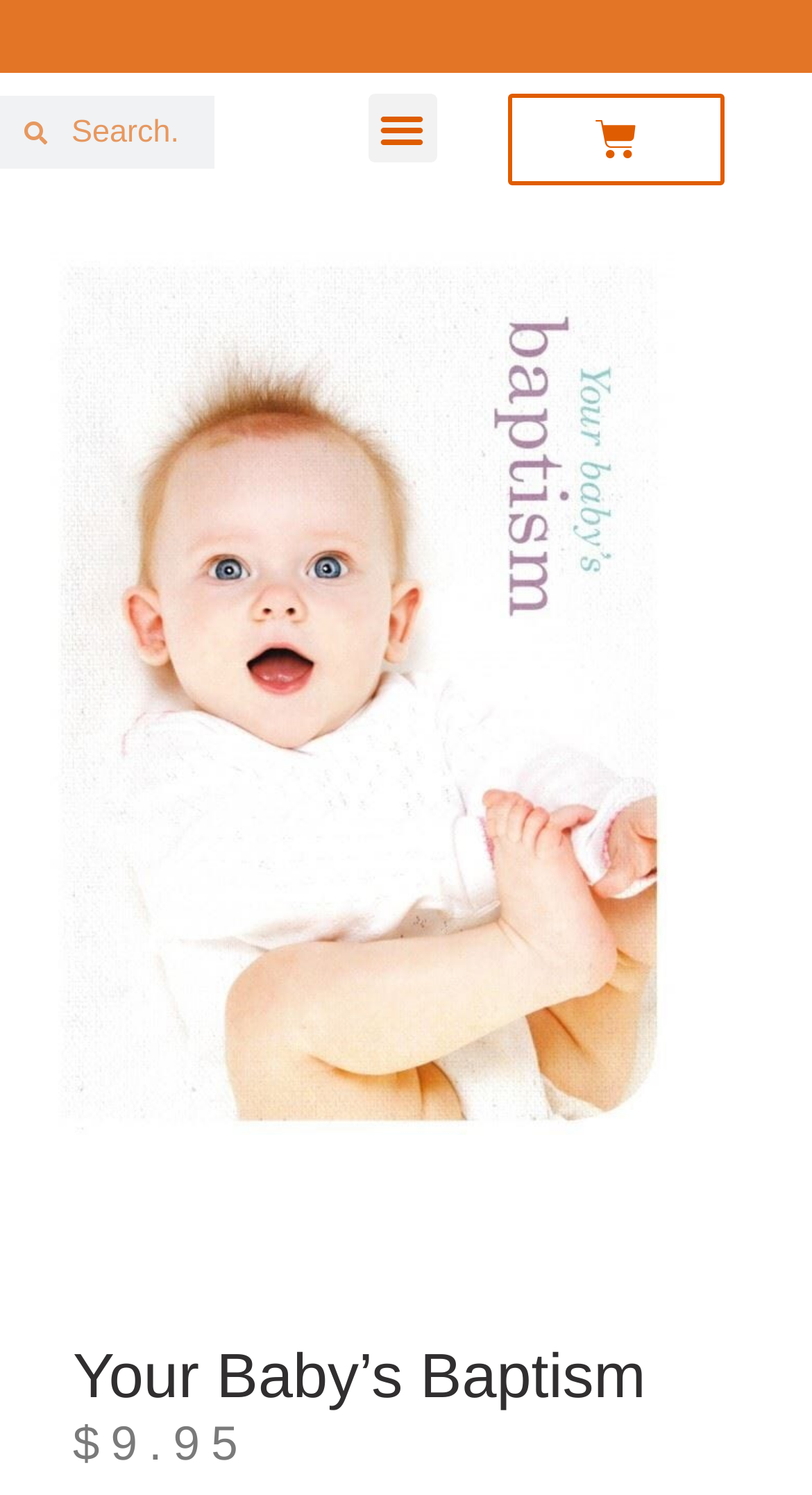Identify the bounding box for the UI element described as: "Menu". The coordinates should be four float numbers between 0 and 1, i.e., [left, top, right, bottom].

[0.453, 0.063, 0.537, 0.109]